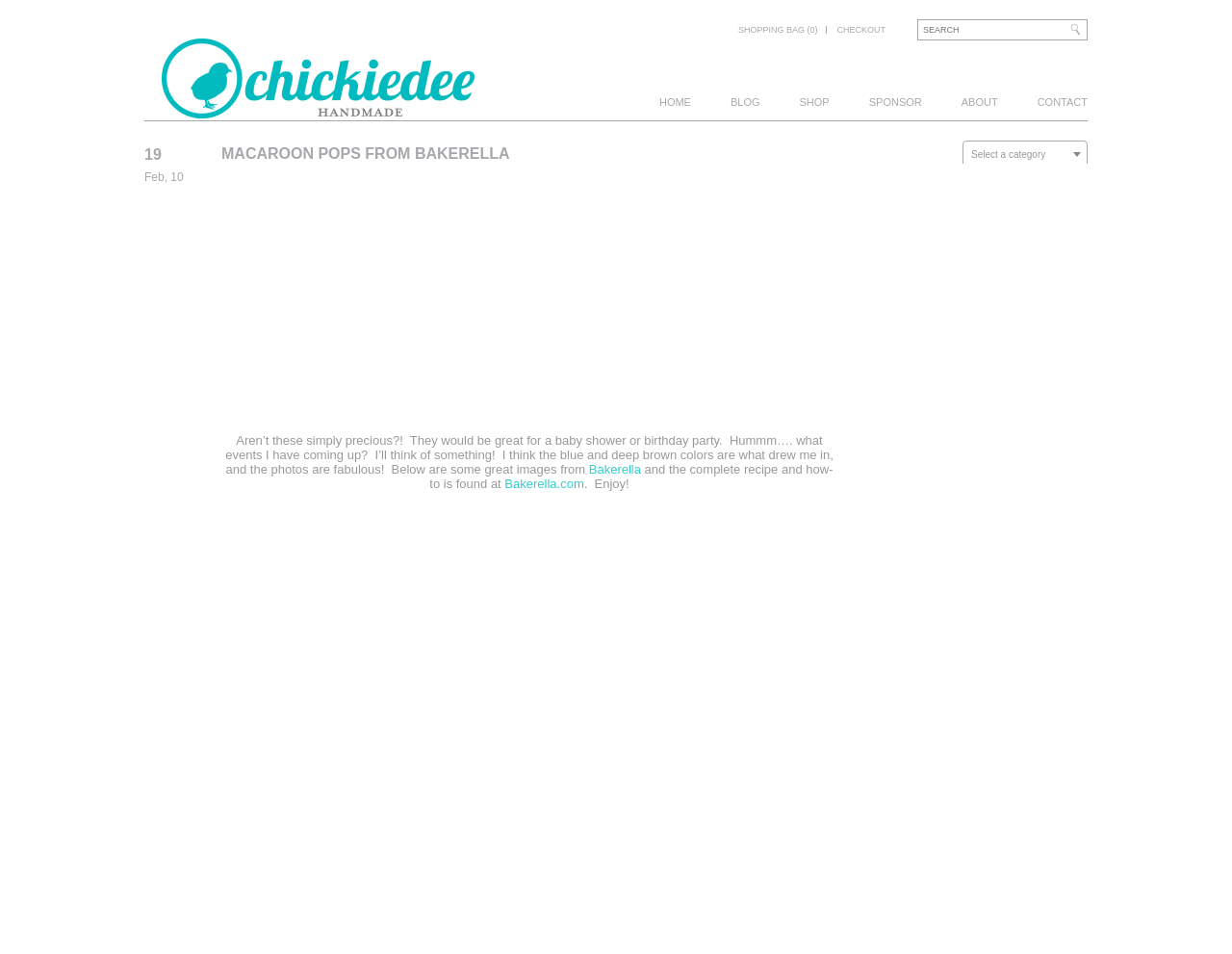How many items are in the shopping bag?
Please interpret the details in the image and answer the question thoroughly.

The link element 'SHOPPING BAG (0)' suggests that there are currently 0 items in the shopping bag.